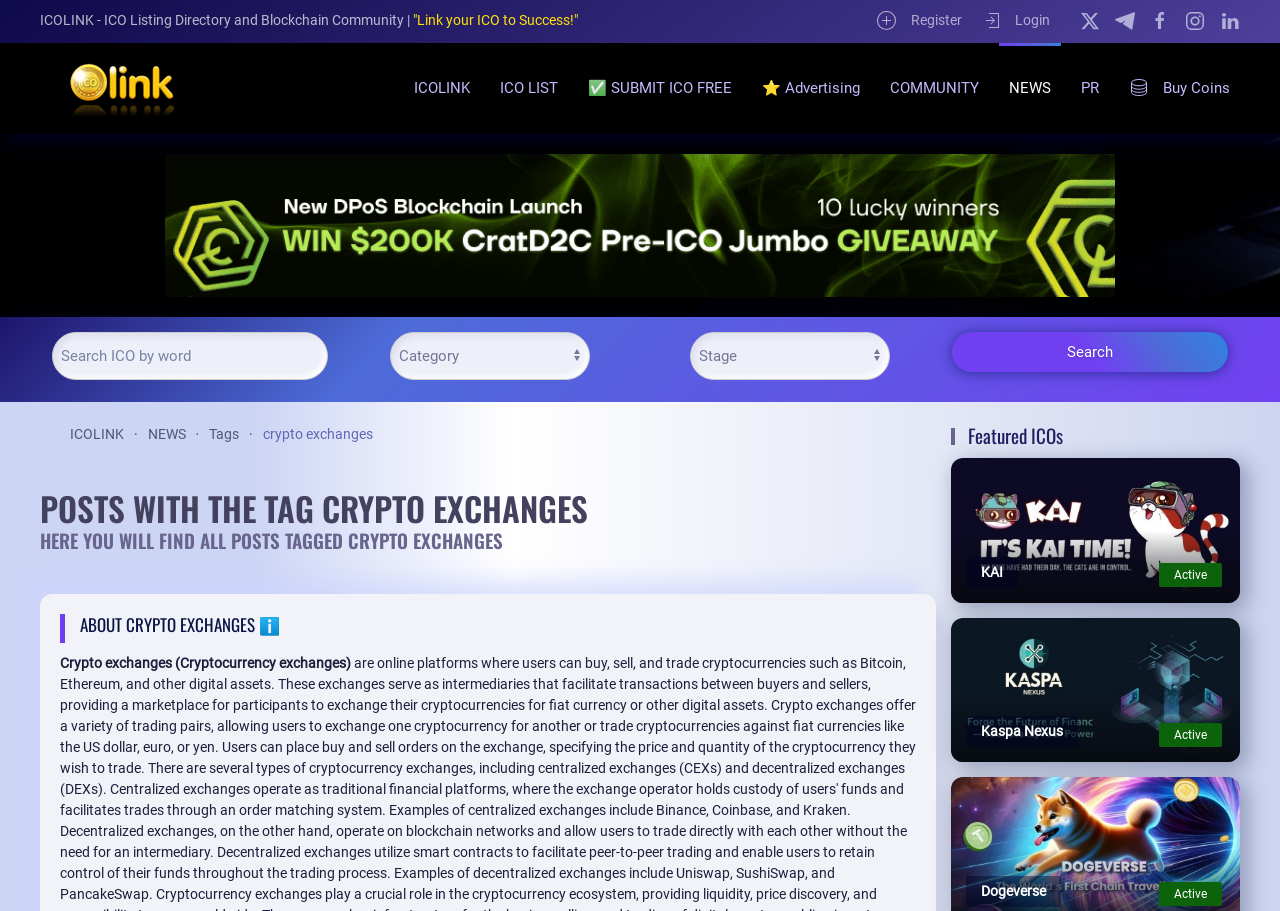What is the purpose of the 'Submit ICO Free' button?
From the image, respond with a single word or phrase.

To submit an ICO for free